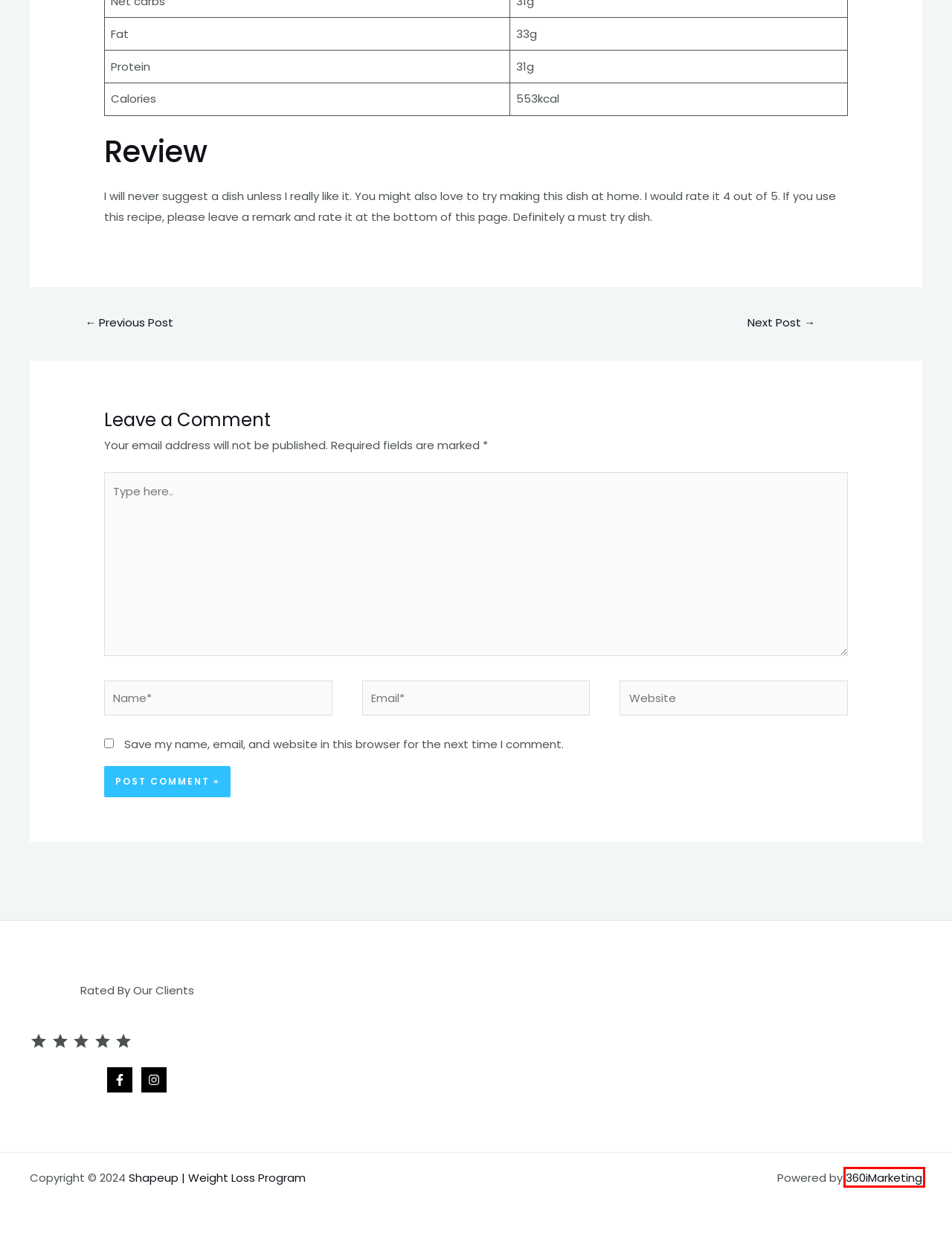You have a screenshot of a webpage with a red rectangle bounding box around an element. Identify the best matching webpage description for the new page that appears after clicking the element in the bounding box. The descriptions are:
A. Online Weight Loss Program | Diet Program - Shapeup | Weight Loss Program
B. Teriyaki tofu with charred spring onions Recipe - Shapeup | Weight Loss Program
C. Healthy Caesar Dressing without Anchovies Recipe - Shapeup | Weight Loss Program
D. Store - Shapeup | Weight Loss Program
E. Blog - Shapeup | Weight Loss Program
F. Book Your Diet Plan for Weight Loss / Gain / Gym - Shapeup | Weight Loss Program
G. 360imarketing
H. Cilantro Lime Chicken Burgers Recipe - Shapeup | Weight Loss Program

G